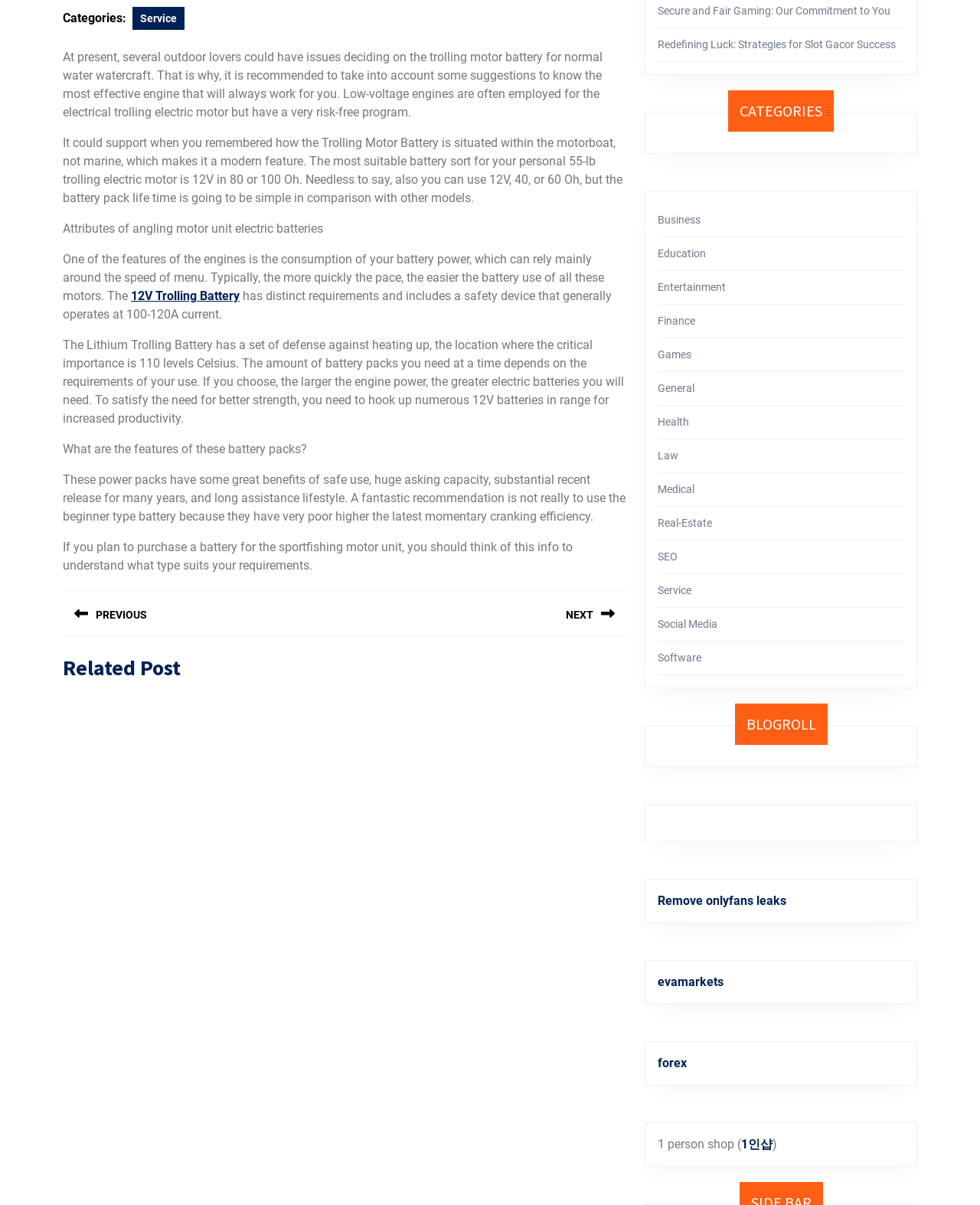Please find the bounding box coordinates (top-left x, top-left y, bottom-right x, bottom-right y) in the screenshot for the UI element described as follows: Health

[0.671, 0.345, 0.703, 0.355]